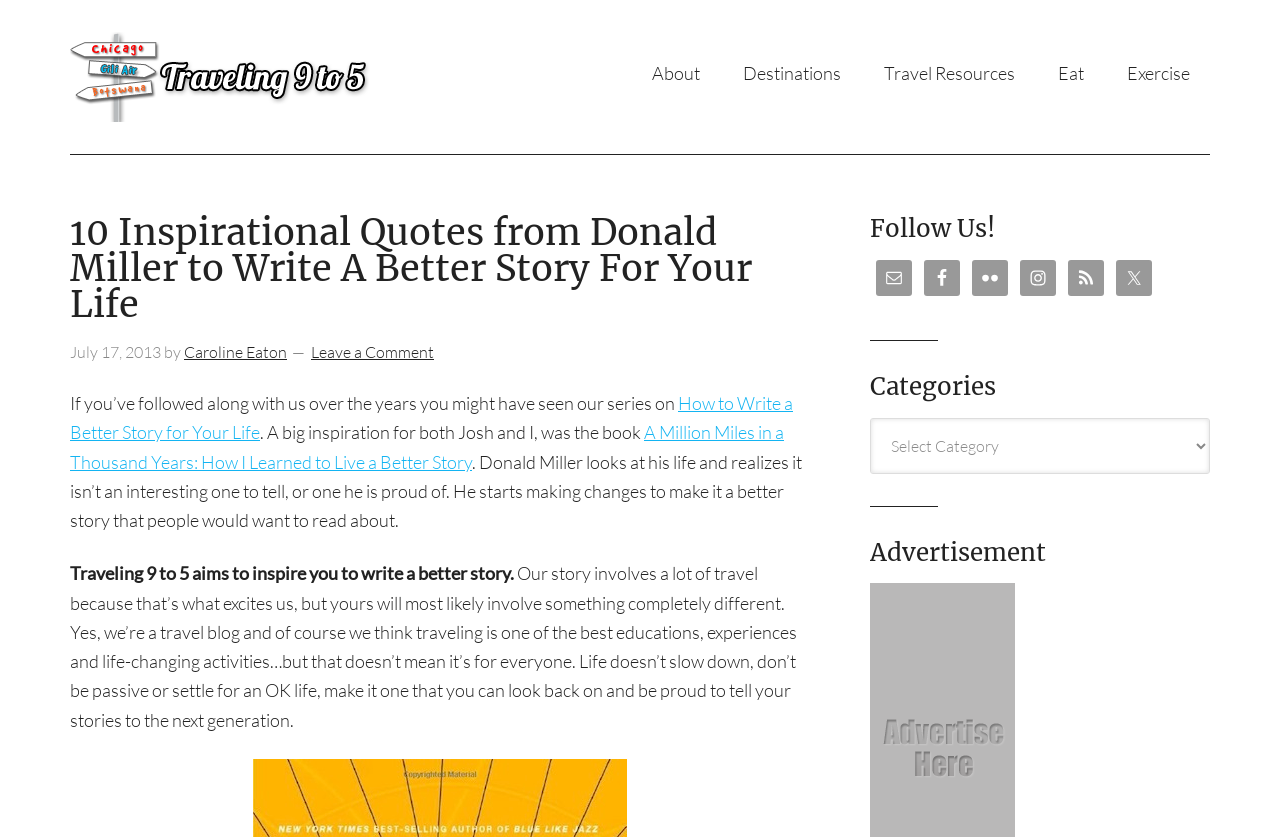Please answer the following query using a single word or phrase: 
What is the name of the travel blog?

Traveling 9 to 5